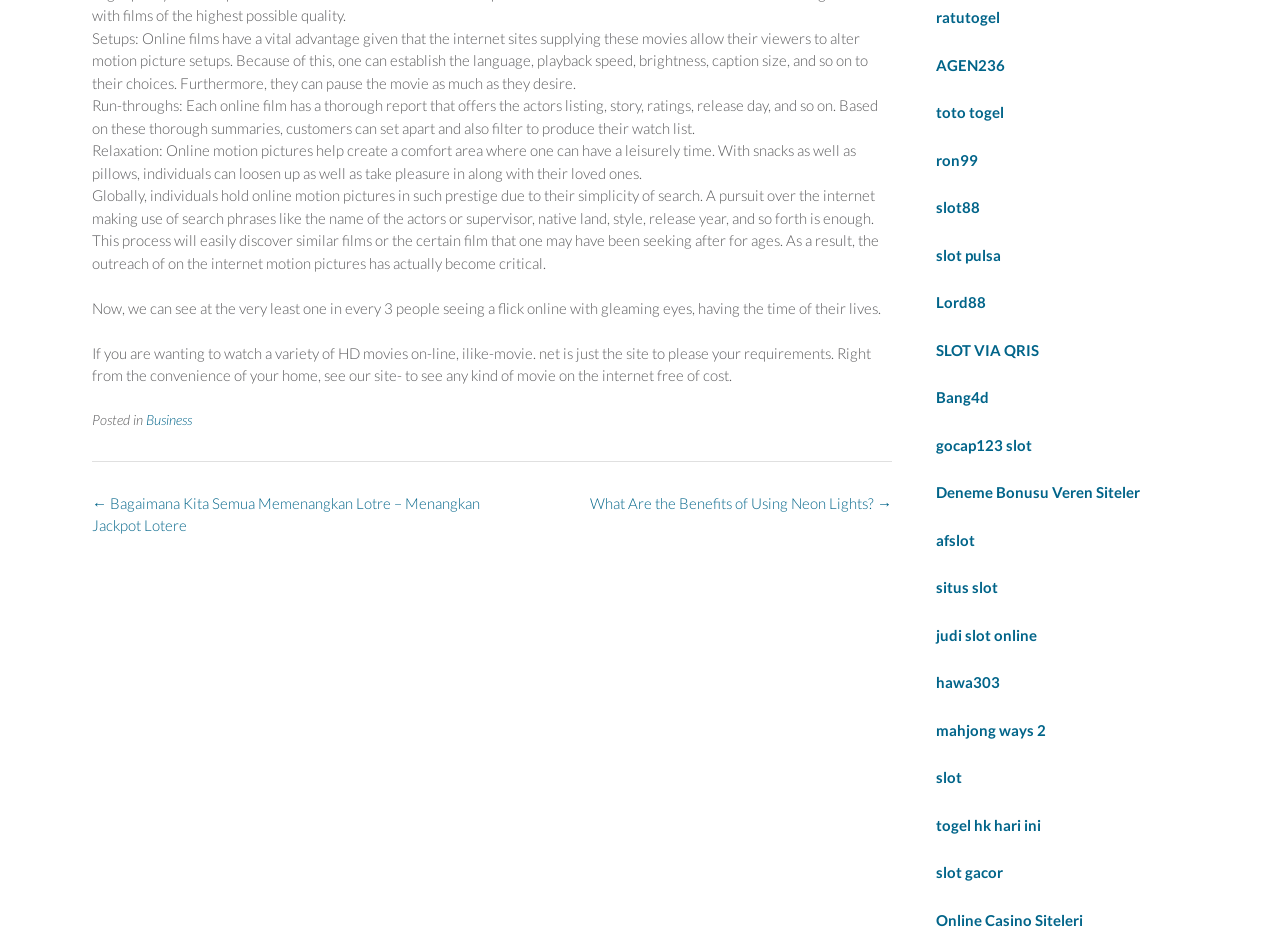Answer the question using only a single word or phrase: 
How many links are there in the footer section of the webpage?

2